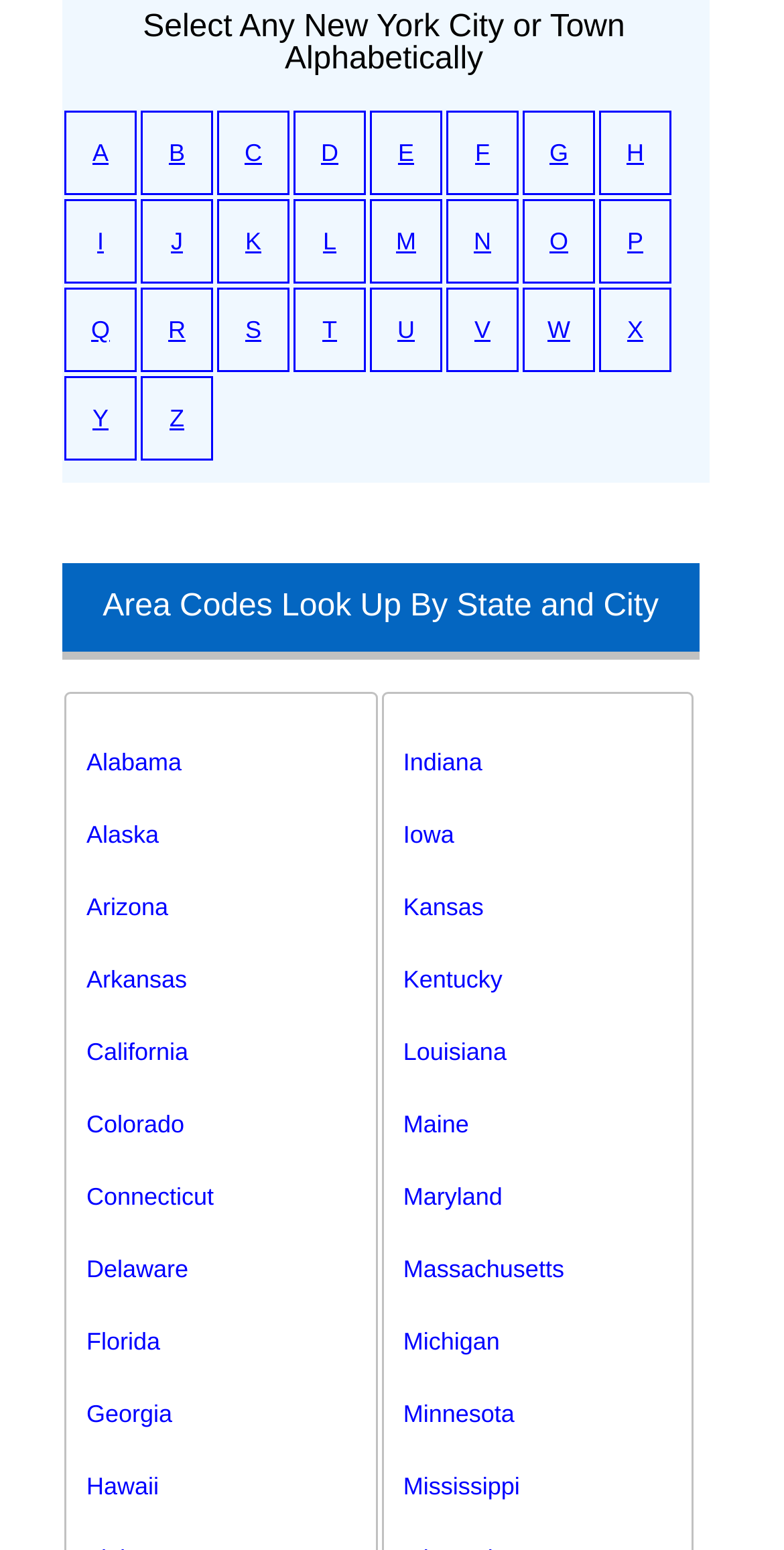How many states are listed?
Relying on the image, give a concise answer in one word or a brief phrase.

29